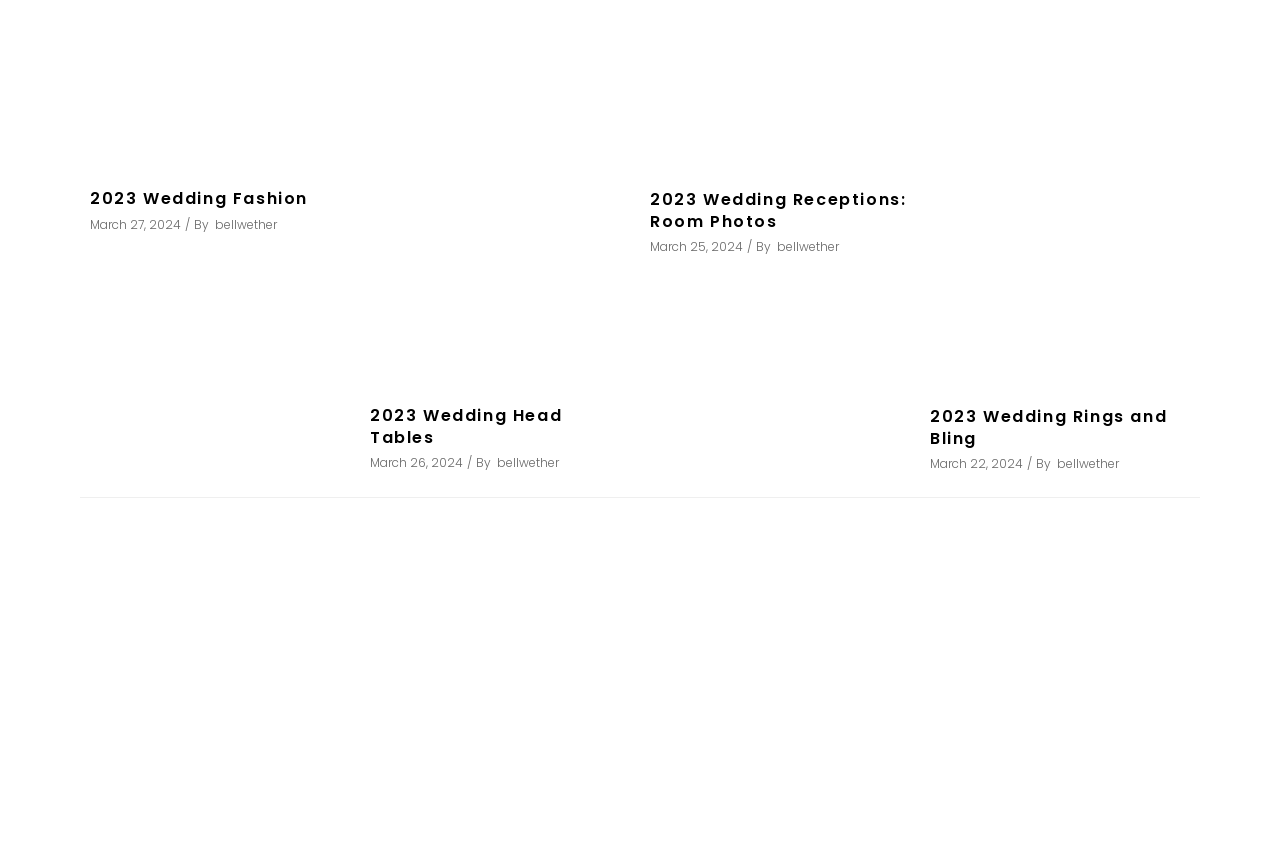Please identify the bounding box coordinates of the element's region that needs to be clicked to fulfill the following instruction: "view 2023 Wedding Fashion". The bounding box coordinates should consist of four float numbers between 0 and 1, i.e., [left, top, right, bottom].

[0.07, 0.221, 0.241, 0.248]